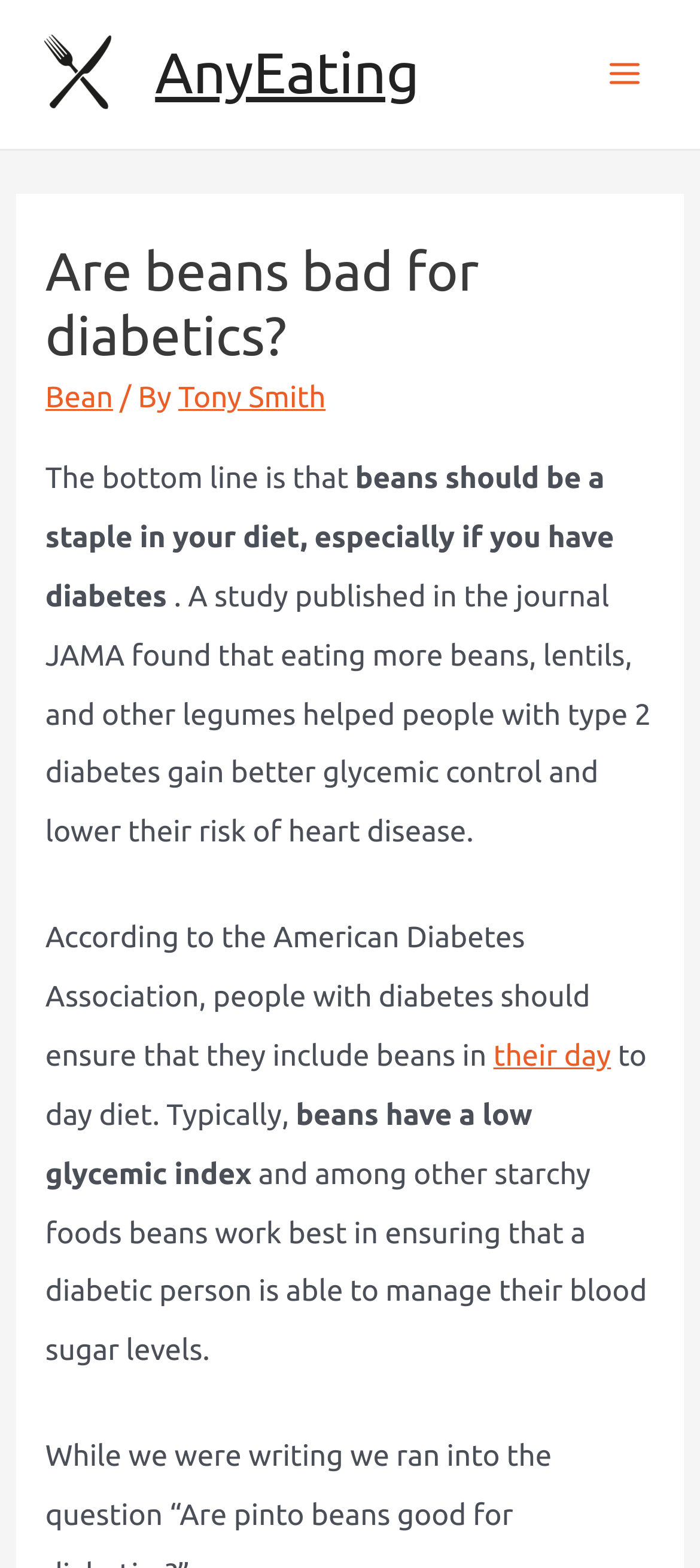What is the benefit of eating beans for people with diabetes?
Look at the image and answer with only one word or phrase.

Better glycemic control